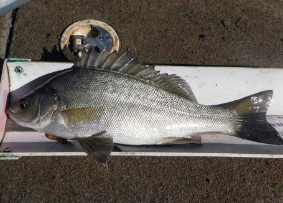Explain the image in detail, mentioning the main subjects and background elements.

The image features a freshly caught fish, identified as a species commonly found in Australian waters. The fish is lying on a measuring board against a sandy background, showcasing its sleek, streamlined body and distinct dorsal fins. Its scales glisten in the light, indicating the freshness of the catch. This image visualizes the importance of marine biodiversity, which is a critical concern for organizations like Ecology Australia, highlighting their work in the field of fauna and aquatic ecosystems. The presence of the measuring board suggests a focus on responsible fishing practices and the monitoring of fish populations, aligning with broader ecological conservation efforts.